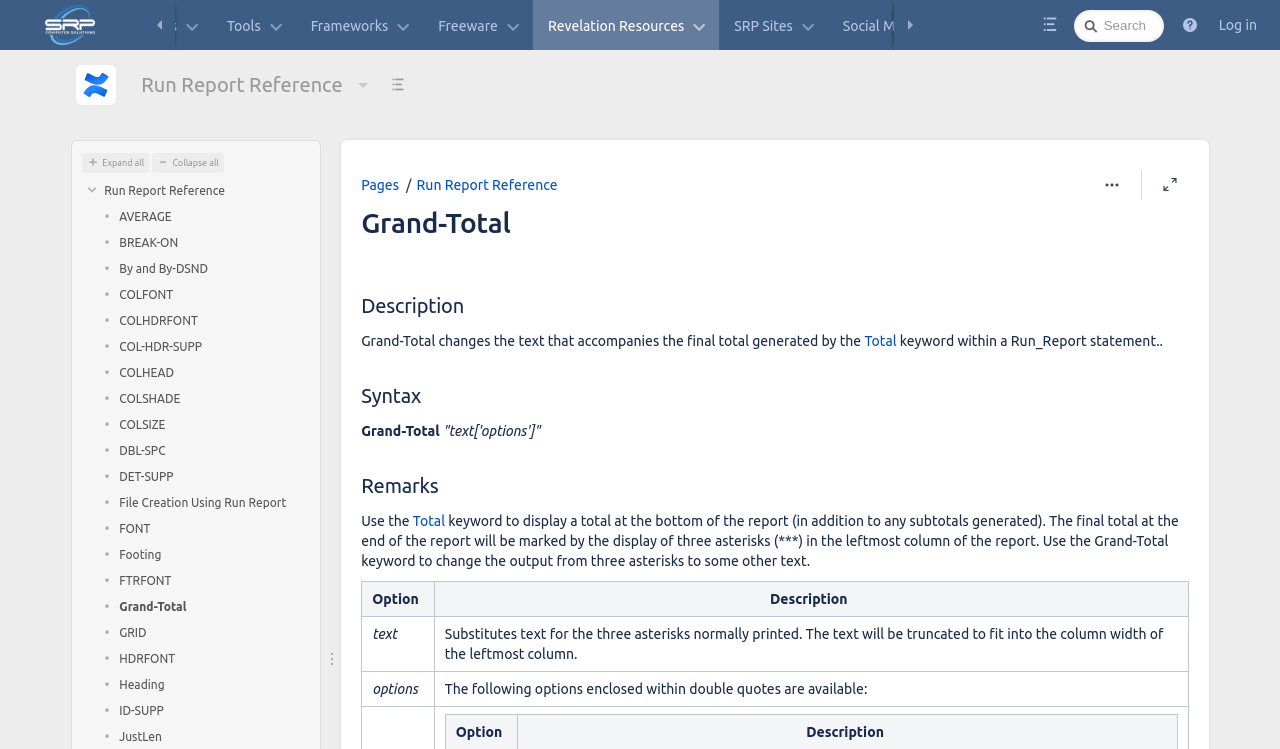How many links are there in the 'Page tools' section?
Give a single word or phrase as your answer by examining the image.

3